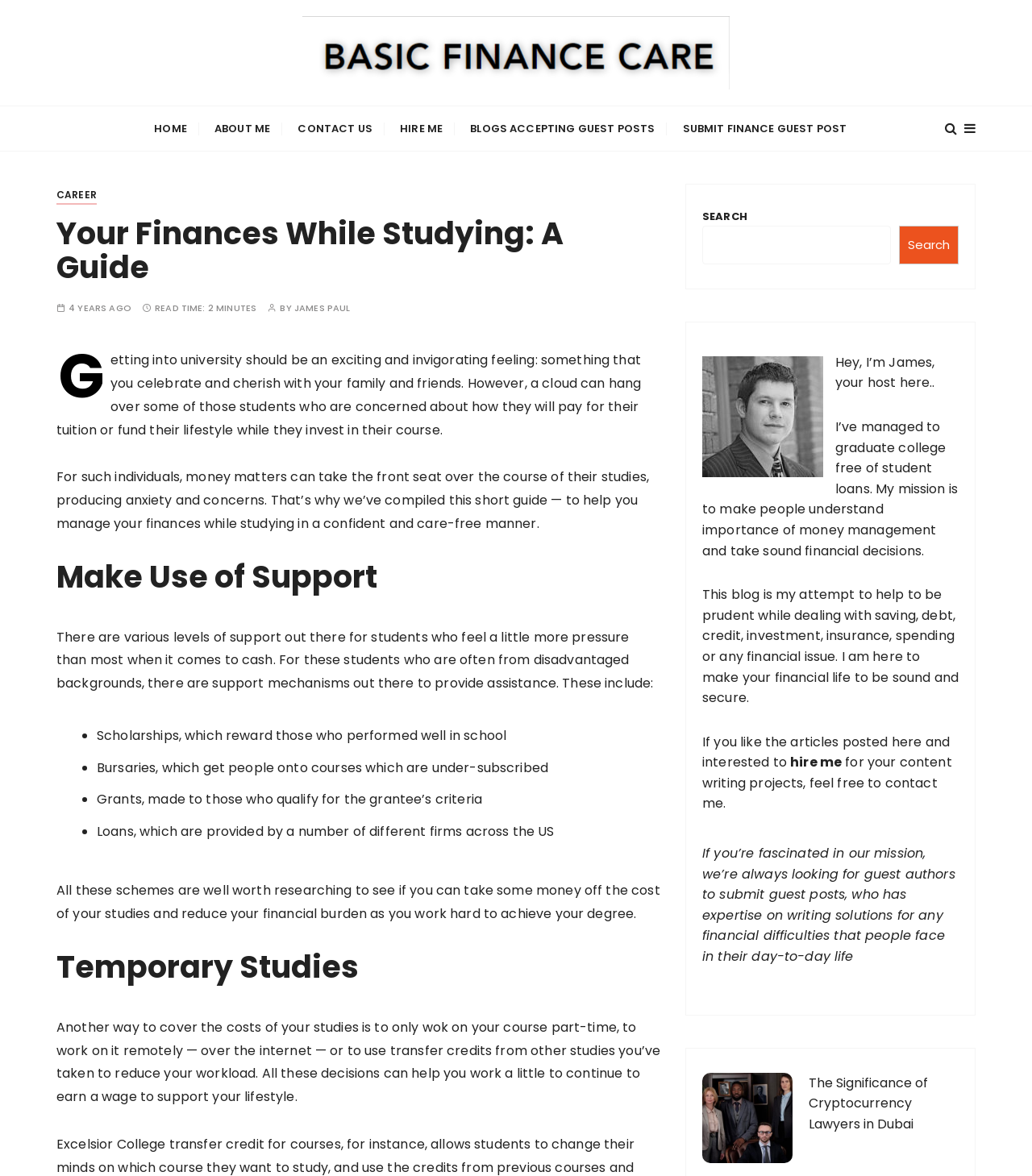Predict the bounding box of the UI element based on the description: "Career". The coordinates should be four float numbers between 0 and 1, formatted as [left, top, right, bottom].

[0.055, 0.158, 0.094, 0.174]